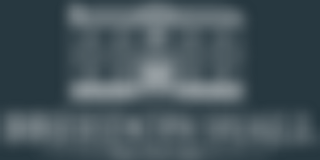What is Breedon Hall committed to?
Provide a one-word or short-phrase answer based on the image.

Hospitality and welcoming guests